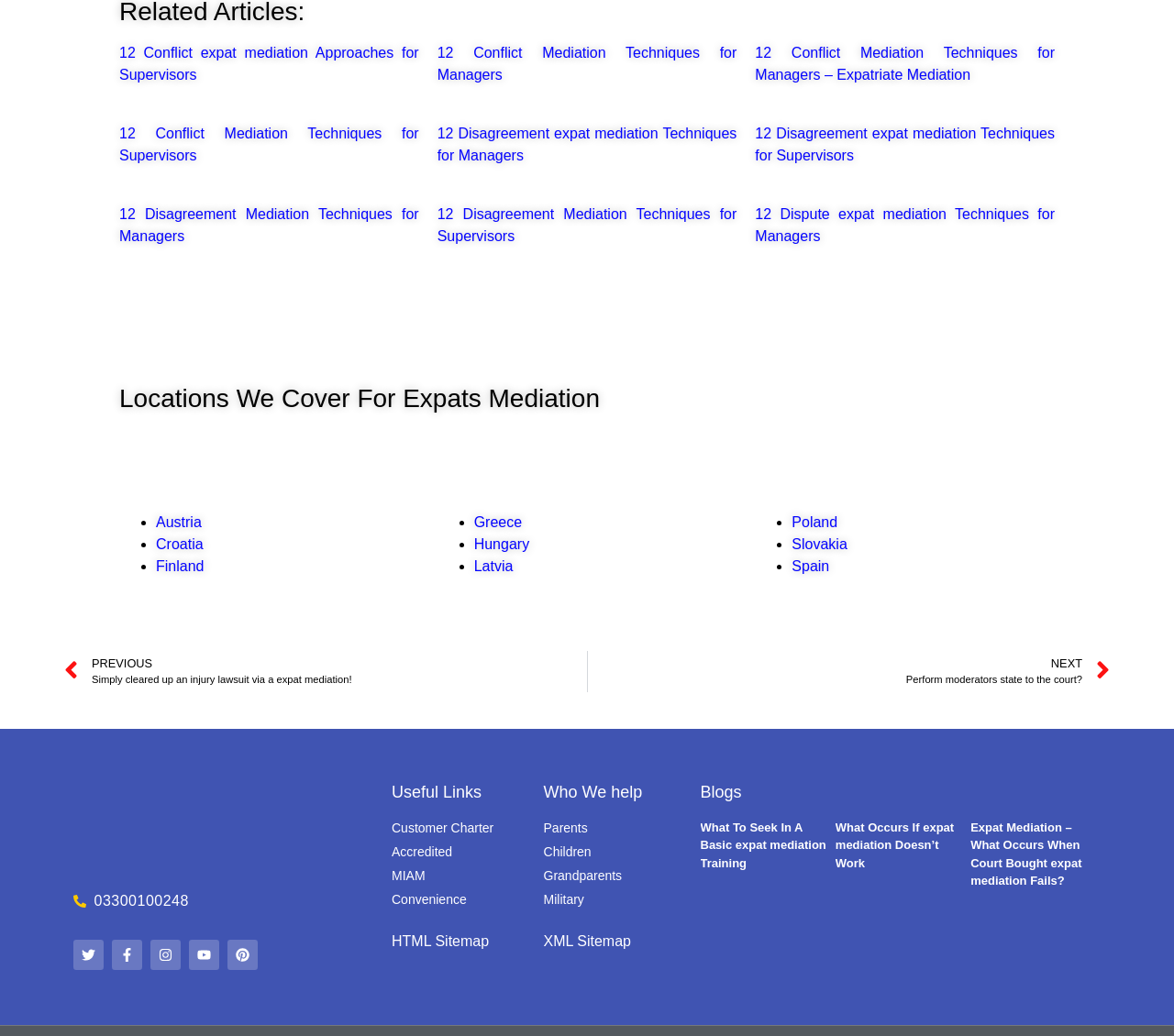What type of people does this expat mediation service help?
Using the information from the image, answer the question thoroughly.

Based on the links under the heading 'Who We Help', it appears that this expat mediation service helps expatriates and their families, including parents, children, grandparents, and military personnel.